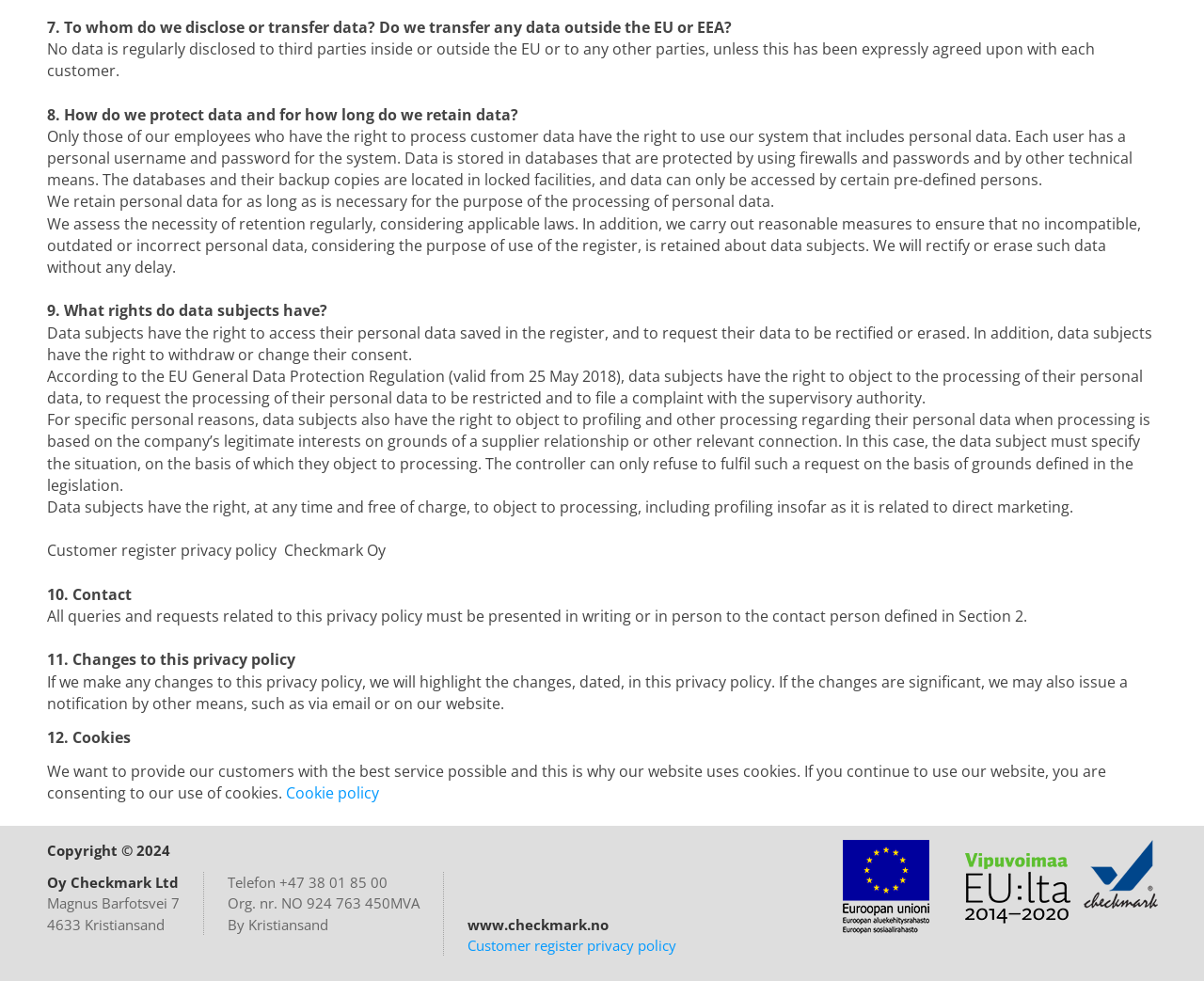Use a single word or phrase to answer the question:
What is the company's contact information?

Magnus Barfotsvei 7, 4633 Kristiansand, Telefon +47 38 01 85 00